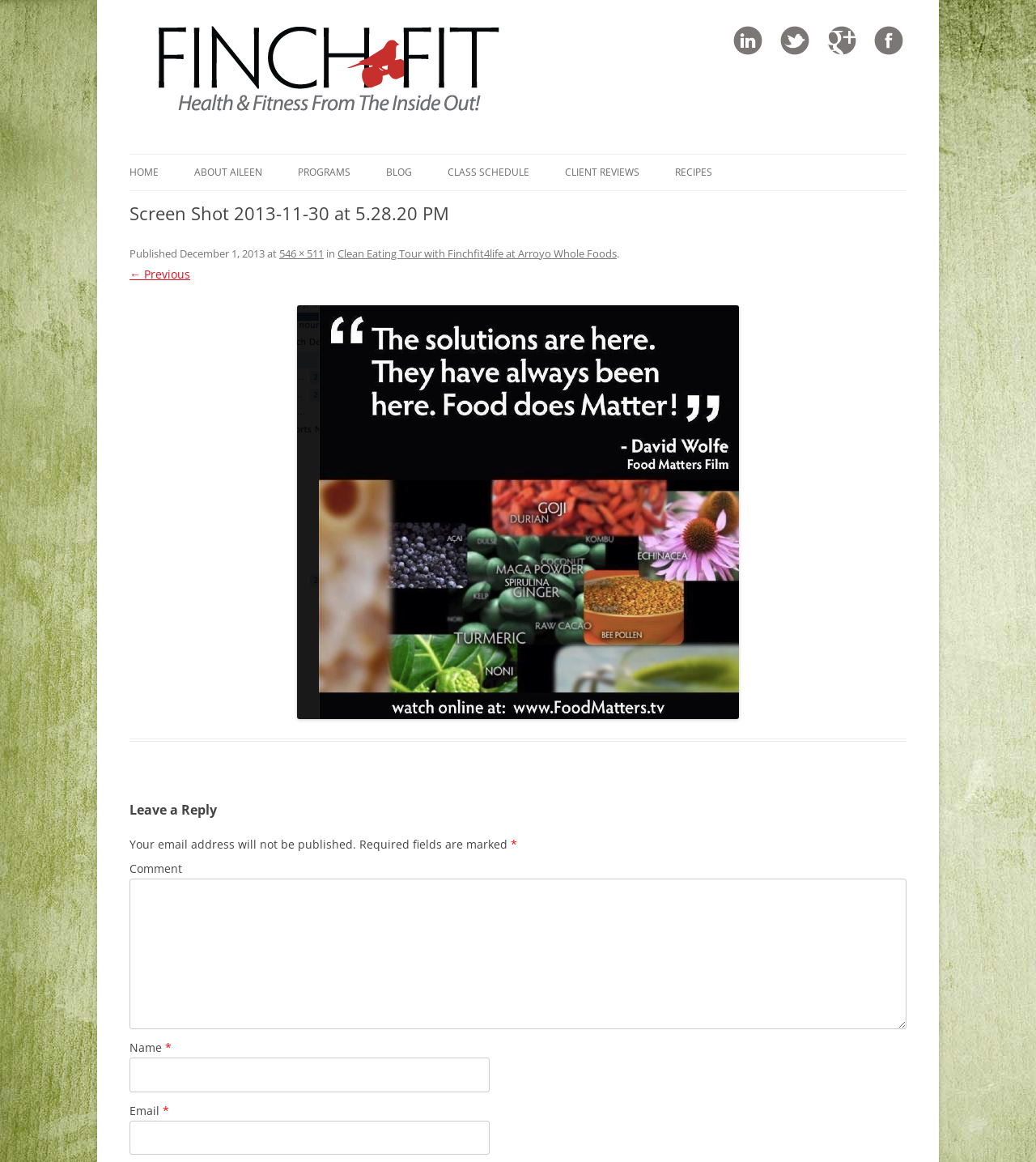Please find the bounding box coordinates of the element that must be clicked to perform the given instruction: "Click CONTACT INFO". The coordinates should be four float numbers from 0 to 1, i.e., [left, top, right, bottom].

[0.188, 0.164, 0.344, 0.193]